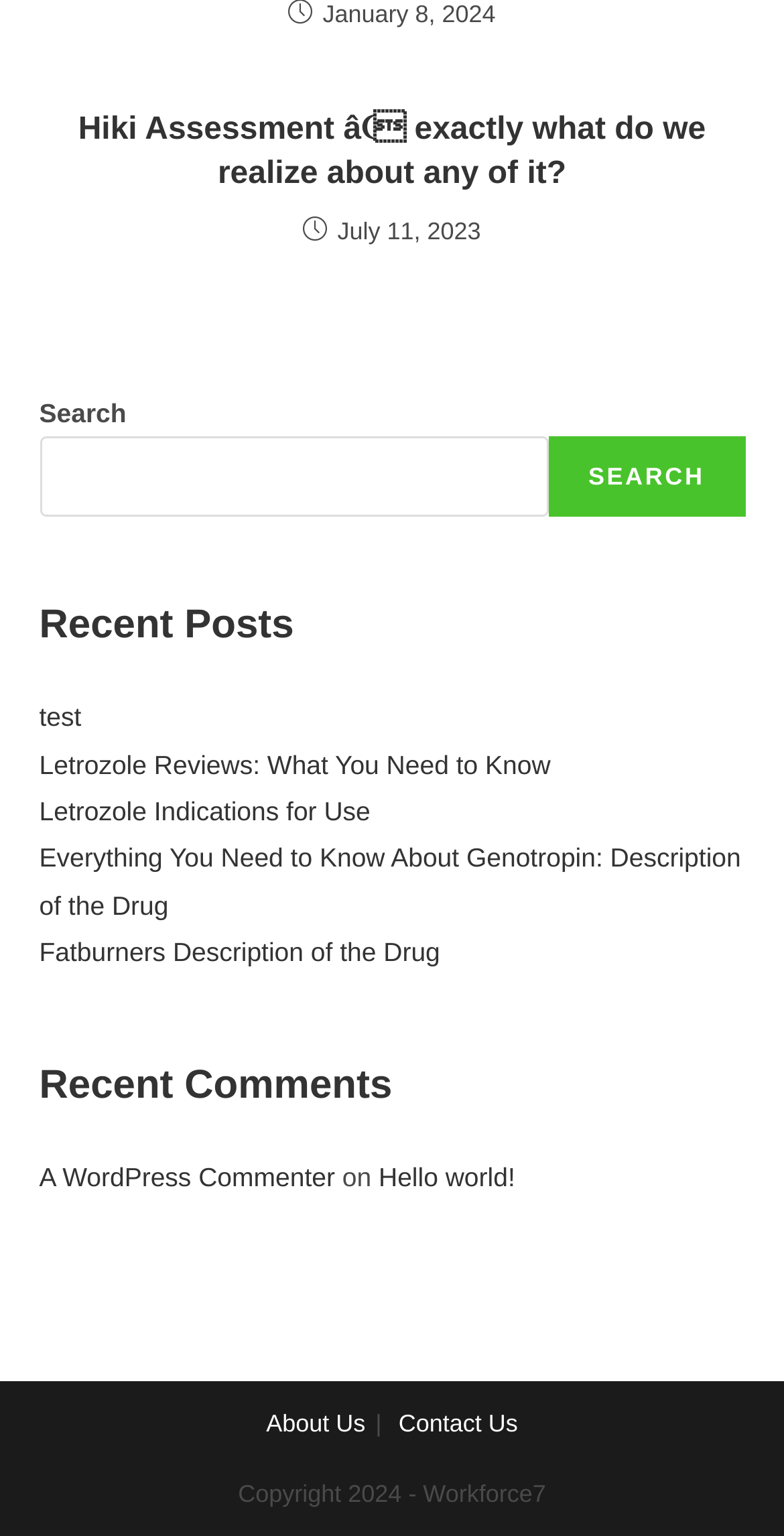Please identify the bounding box coordinates of the element I need to click to follow this instruction: "Read the article 'Hiki Assessment – exactly what do we realize about any of it?'".

[0.081, 0.071, 0.919, 0.129]